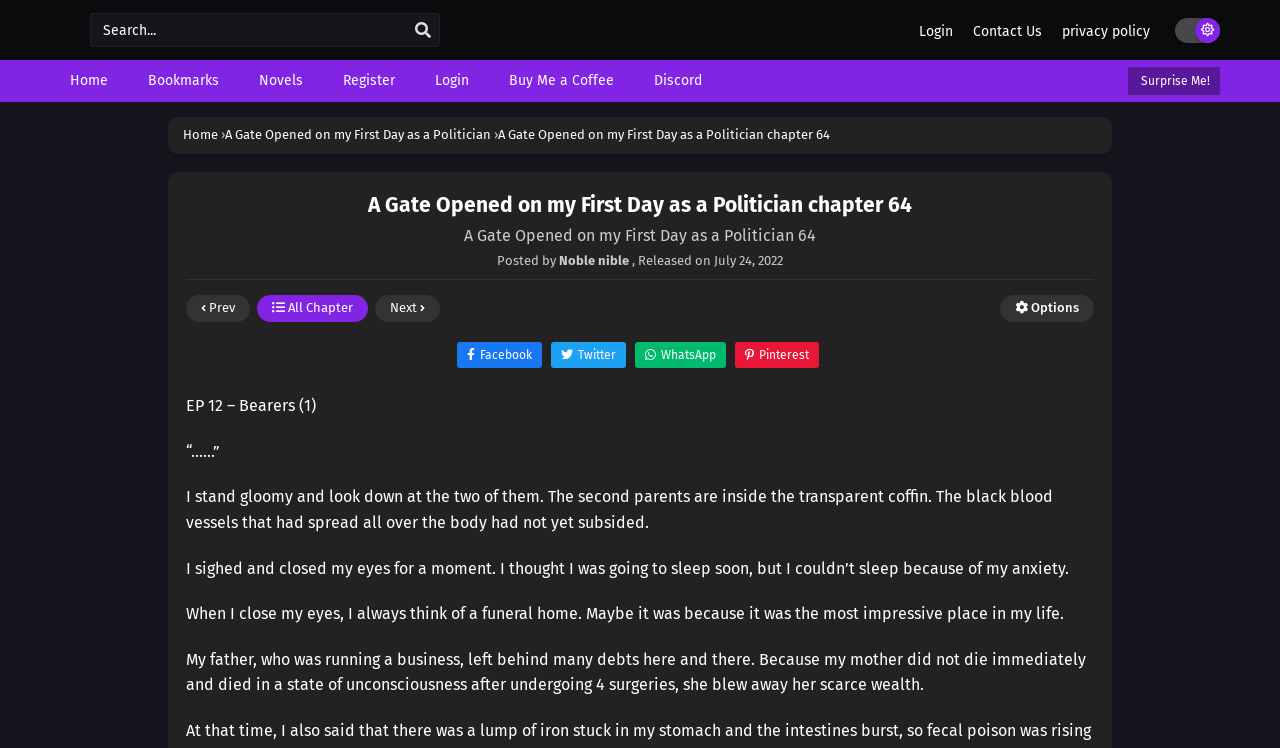Determine the bounding box coordinates of the clickable region to execute the instruction: "Read the previous chapter". The coordinates should be four float numbers between 0 and 1, denoted as [left, top, right, bottom].

[0.145, 0.395, 0.195, 0.431]